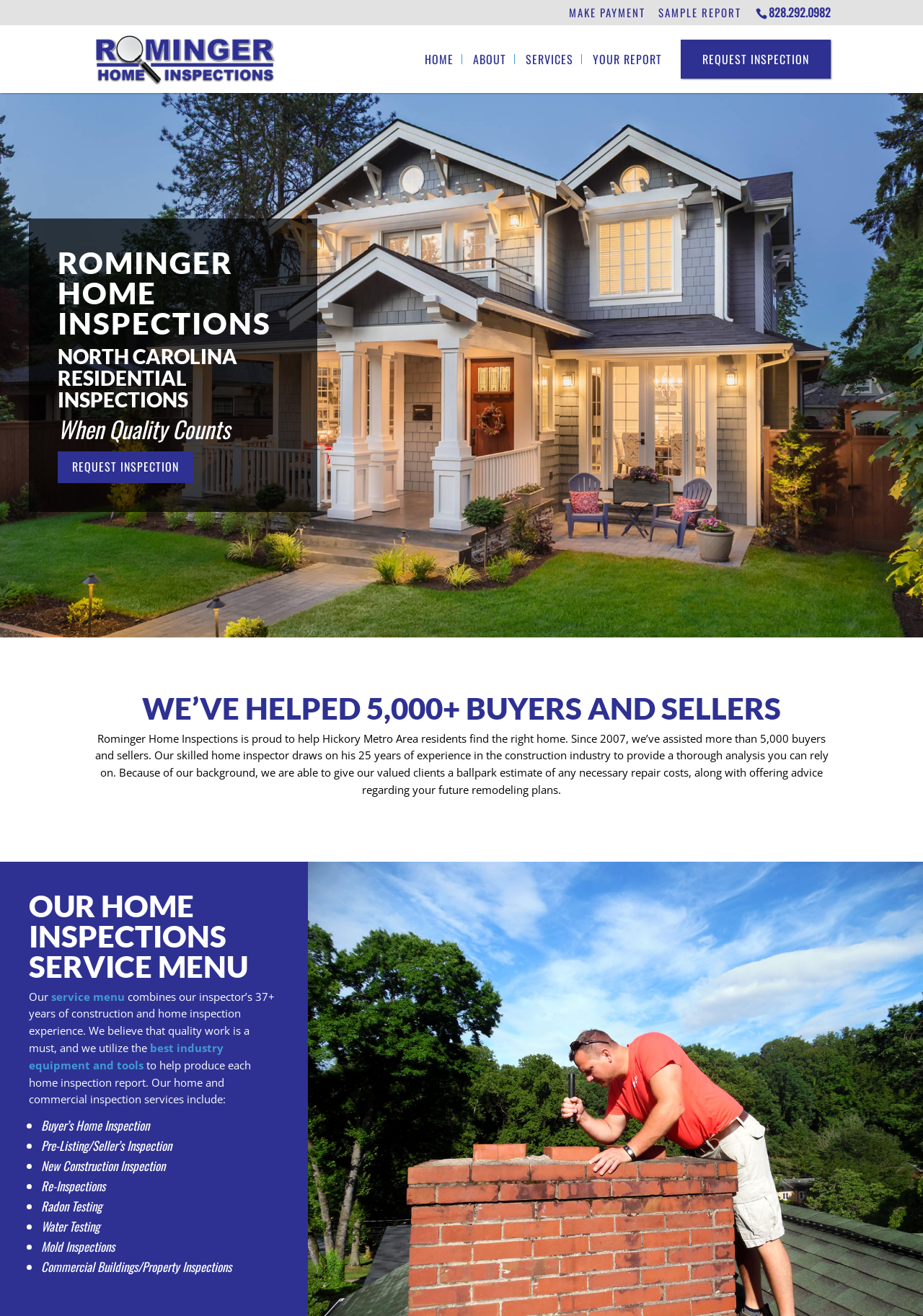Locate the bounding box coordinates of the clickable region to complete the following instruction: "View a sample report."

[0.713, 0.005, 0.803, 0.018]